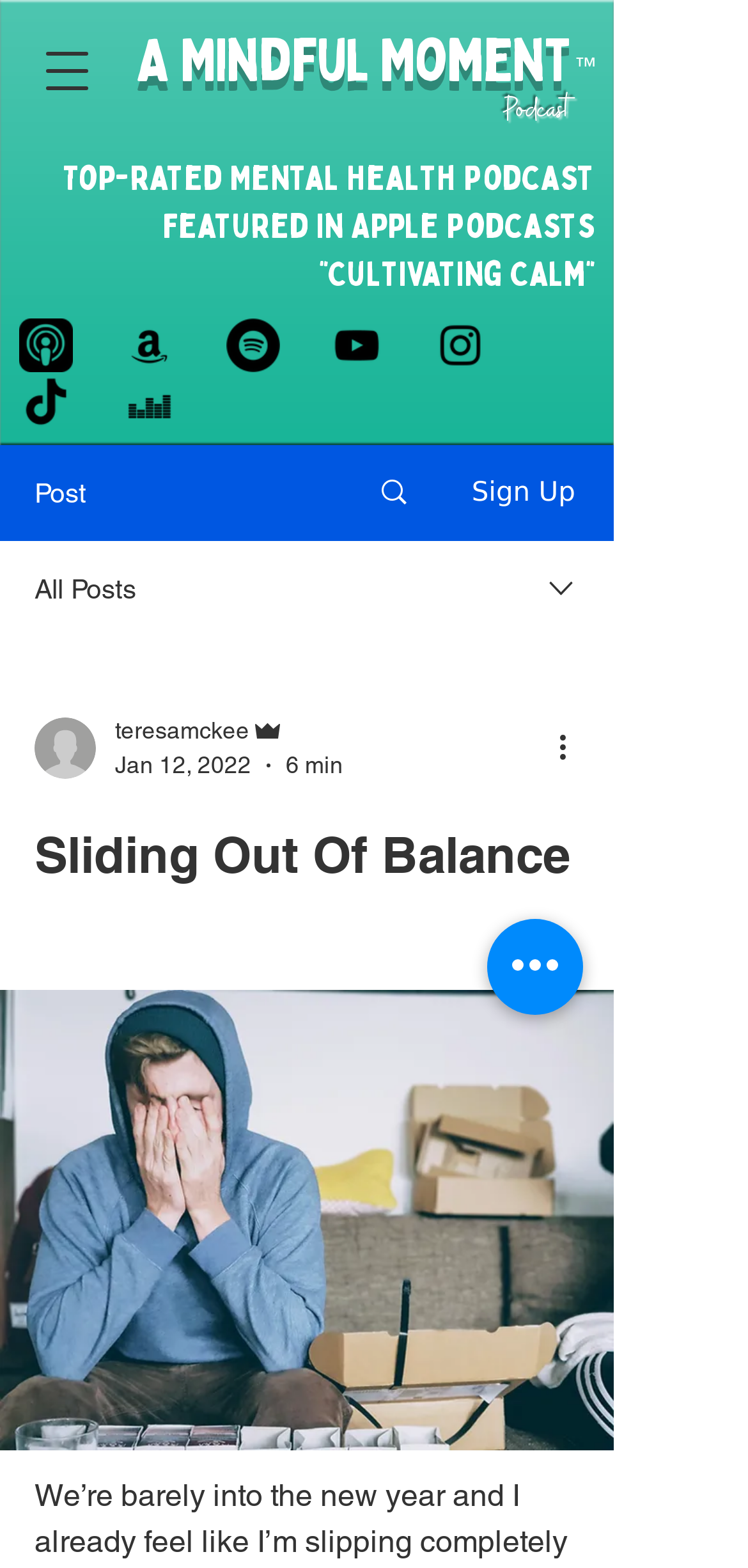For the following element description, predict the bounding box coordinates in the format (top-left x, top-left y, bottom-right x, bottom-right y). All values should be floating point numbers between 0 and 1. Description: A Mindful Moment

[0.182, 0.015, 0.764, 0.06]